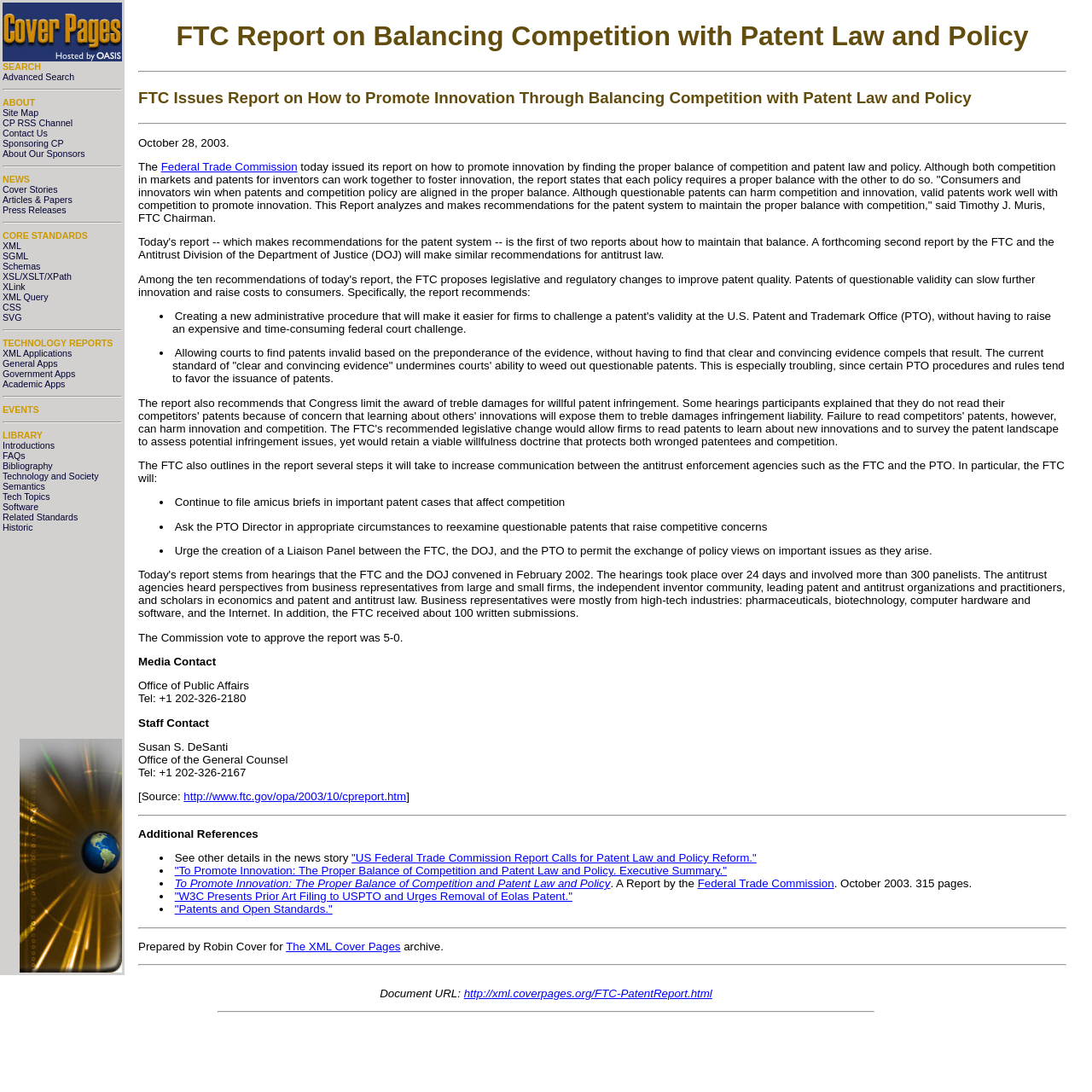Provide a thorough summary of the webpage.

The webpage is about the Federal Trade Commission's (FTC) report on balancing competition with patent law and policy. At the top, there is a logo and a navigation menu with various links, including "NEWS", "CORE STANDARDS", "TECHNOLOGY REPORTS", "EVENTS", and "LIBRARY". 

Below the navigation menu, there is a heading "FTC Report on Balancing Competition with Patent Law and Policy" followed by a horizontal separator. The main content of the webpage is a report issued by the FTC on October 28, 2003, which discusses the importance of balancing competition and patent law and policy to promote innovation. The report is divided into sections, each with a heading and a horizontal separator.

The report begins with an introduction, followed by a section outlining the FTC's recommendations for the patent system to maintain the proper balance with competition. The recommendations include creating a new administrative procedure to challenge a patent's validity, allowing courts to find patents invalid based on the preponderance of the evidence, and limiting the award of treble damages for willful patent infringement.

The report also outlines the steps the FTC will take to increase communication between the antitrust enforcement agencies and the Patent and Trademark Office (PTO). These steps include filing amicus briefs in important patent cases, asking the PTO Director to reexamine questionable patents, and urging the creation of a Liaison Panel between the FTC, the DOJ, and the PTO.

At the bottom of the webpage, there are contact details for the Media Contact and Staff Contact, as well as a source link to the FTC's website. Additionally, there are some additional references provided, including a link to a news story and a report by the FTC.